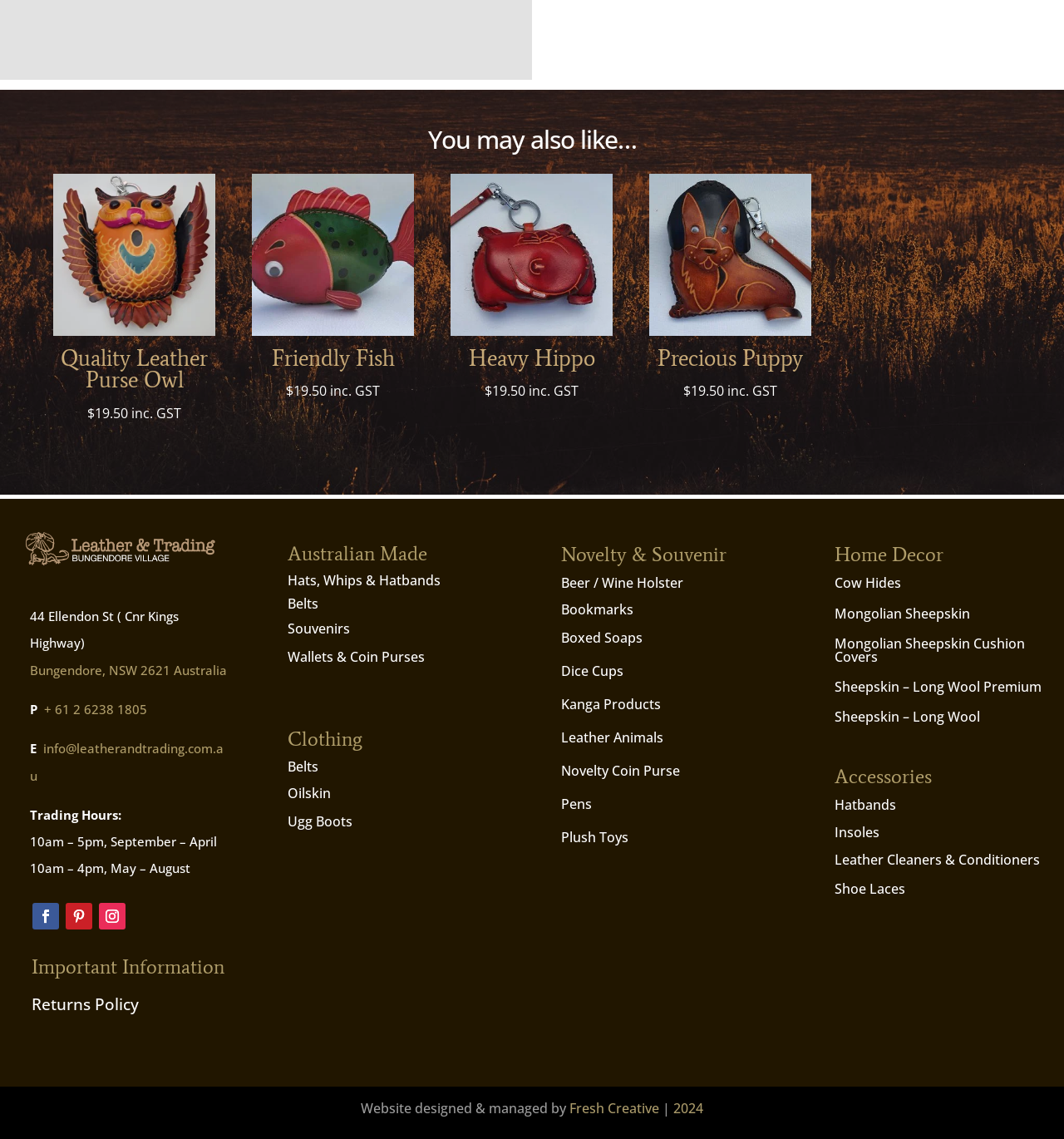Find the bounding box coordinates of the clickable region needed to perform the following instruction: "View the 'Friendly Fish' product". The coordinates should be provided as four float numbers between 0 and 1, i.e., [left, top, right, bottom].

[0.237, 0.153, 0.389, 0.354]